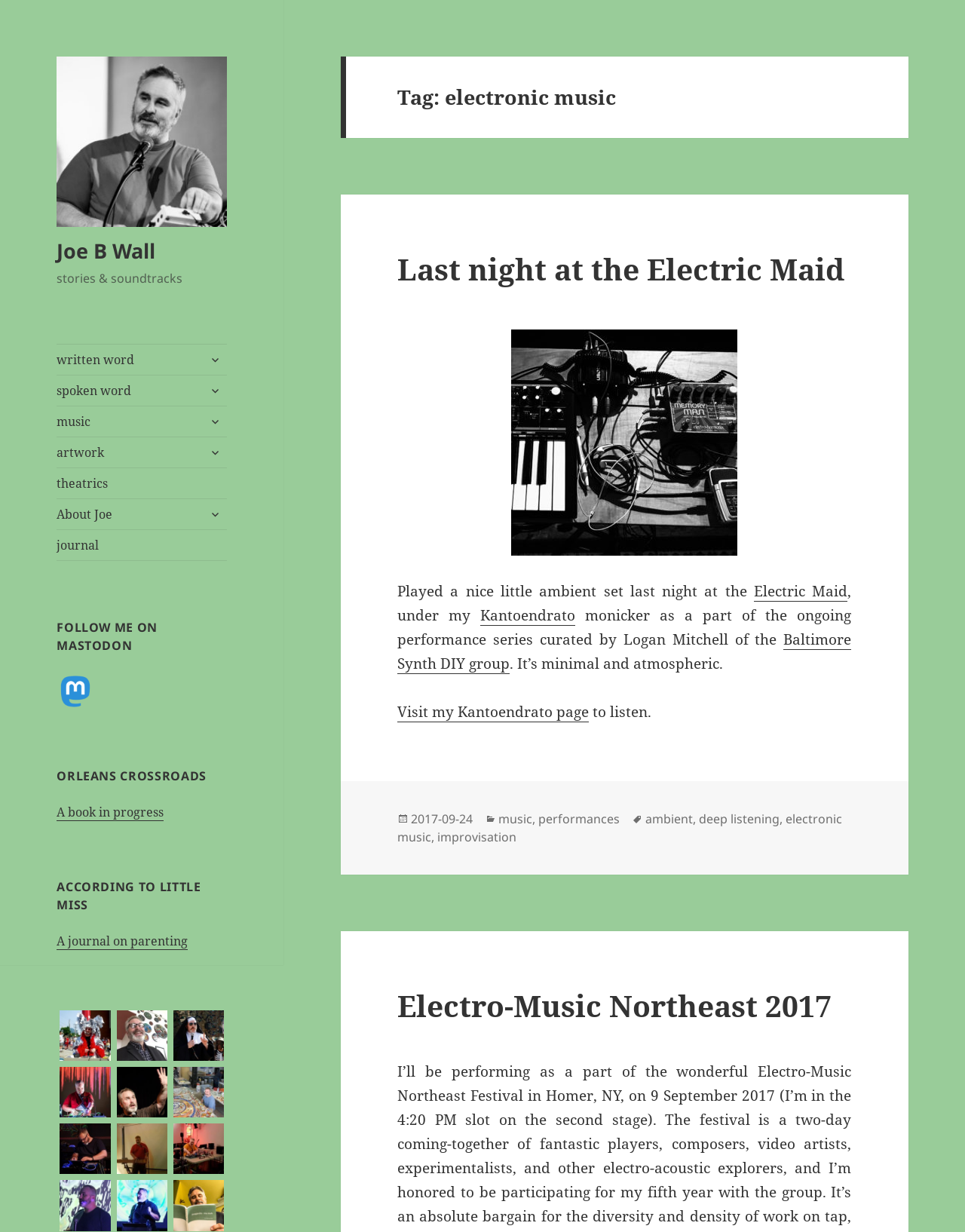What is the name of the person on this webpage?
Your answer should be a single word or phrase derived from the screenshot.

Joe B Wall